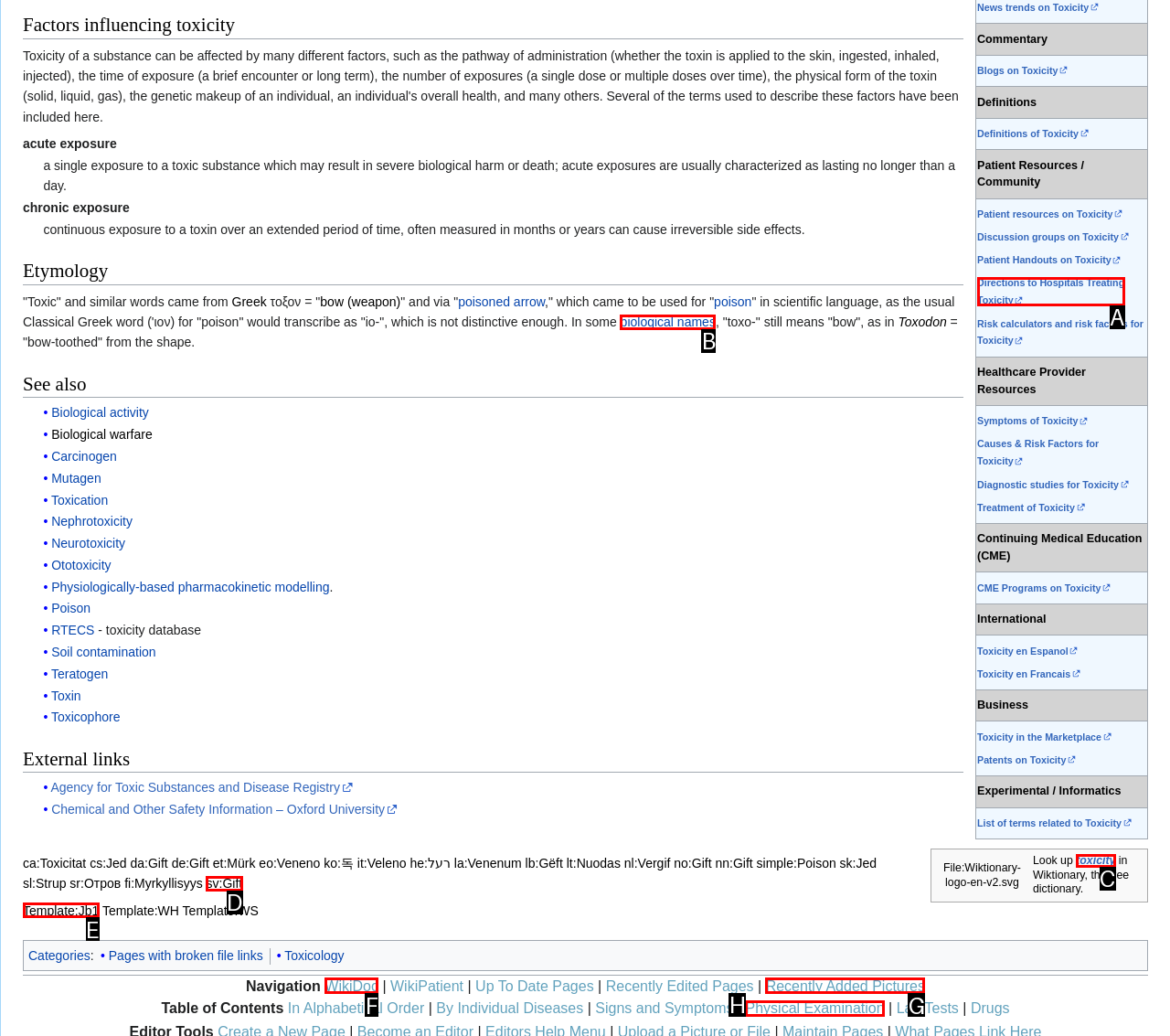Select the HTML element that best fits the description: Directions to Hospitals Treating Toxicity
Respond with the letter of the correct option from the choices given.

A